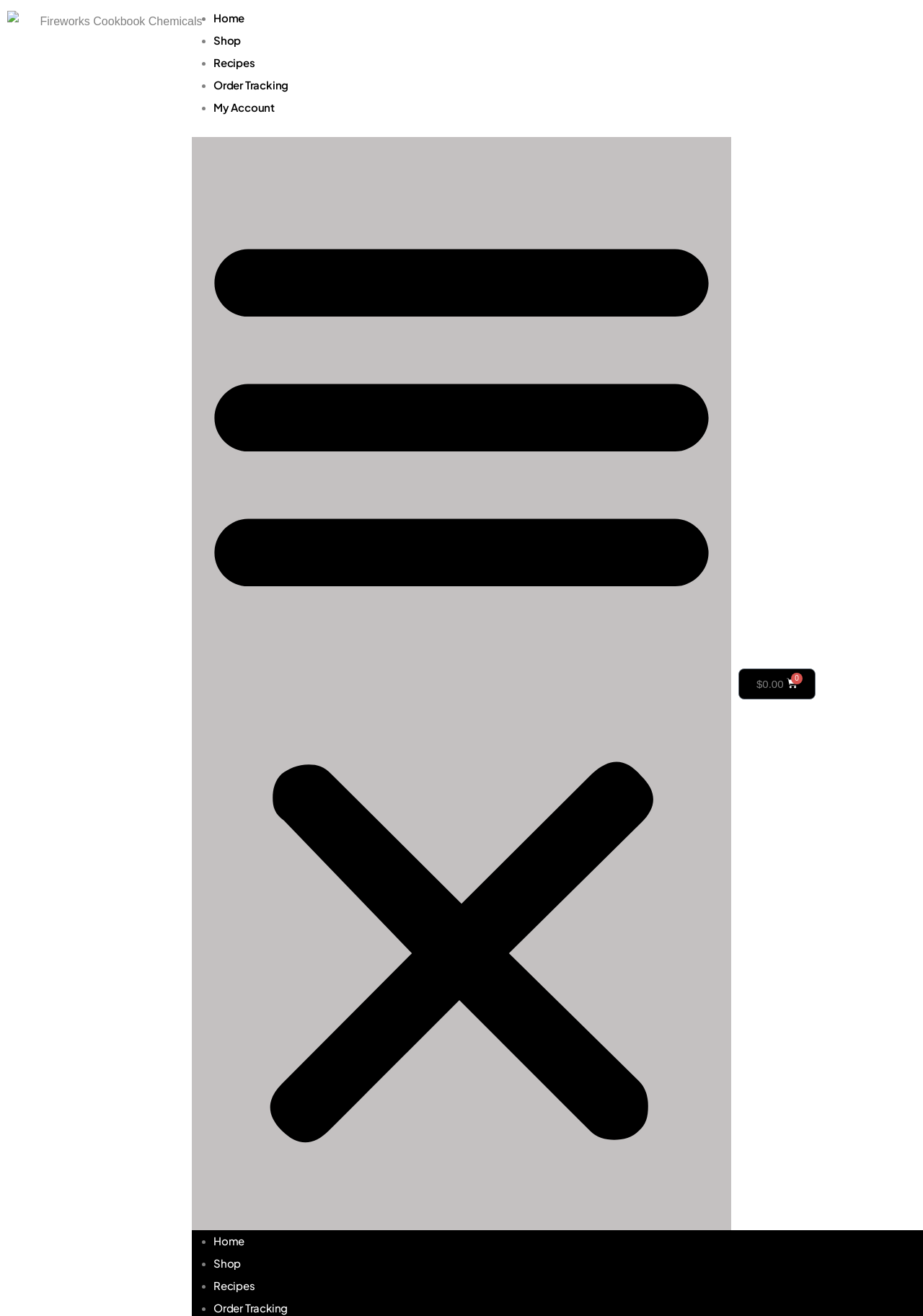What is the purpose of the button with the image?
Answer with a single word or phrase, using the screenshot for reference.

Menu Toggle